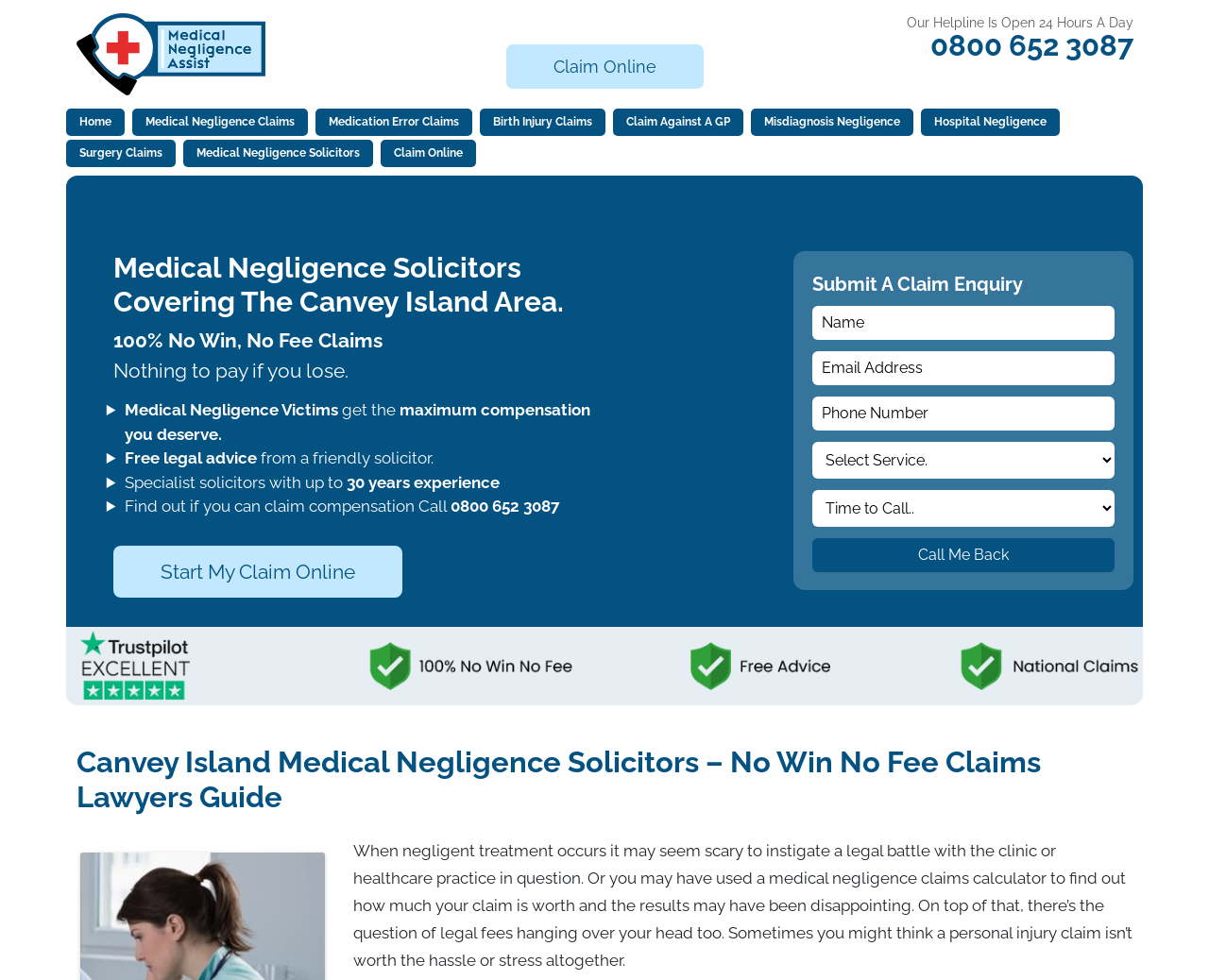Specify the bounding box coordinates for the region that must be clicked to perform the given instruction: "Claim online".

[0.418, 0.045, 0.582, 0.09]